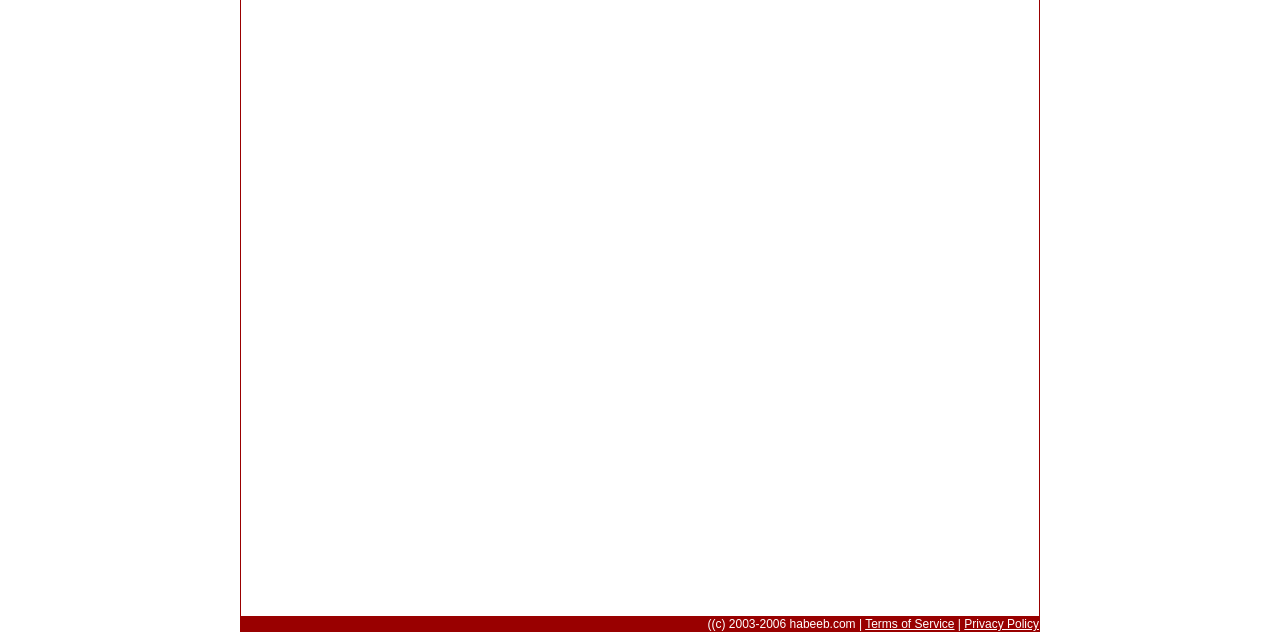Using the format (top-left x, top-left y, bottom-right x, bottom-right y), provide the bounding box coordinates for the described UI element. All values should be floating point numbers between 0 and 1: About us

None